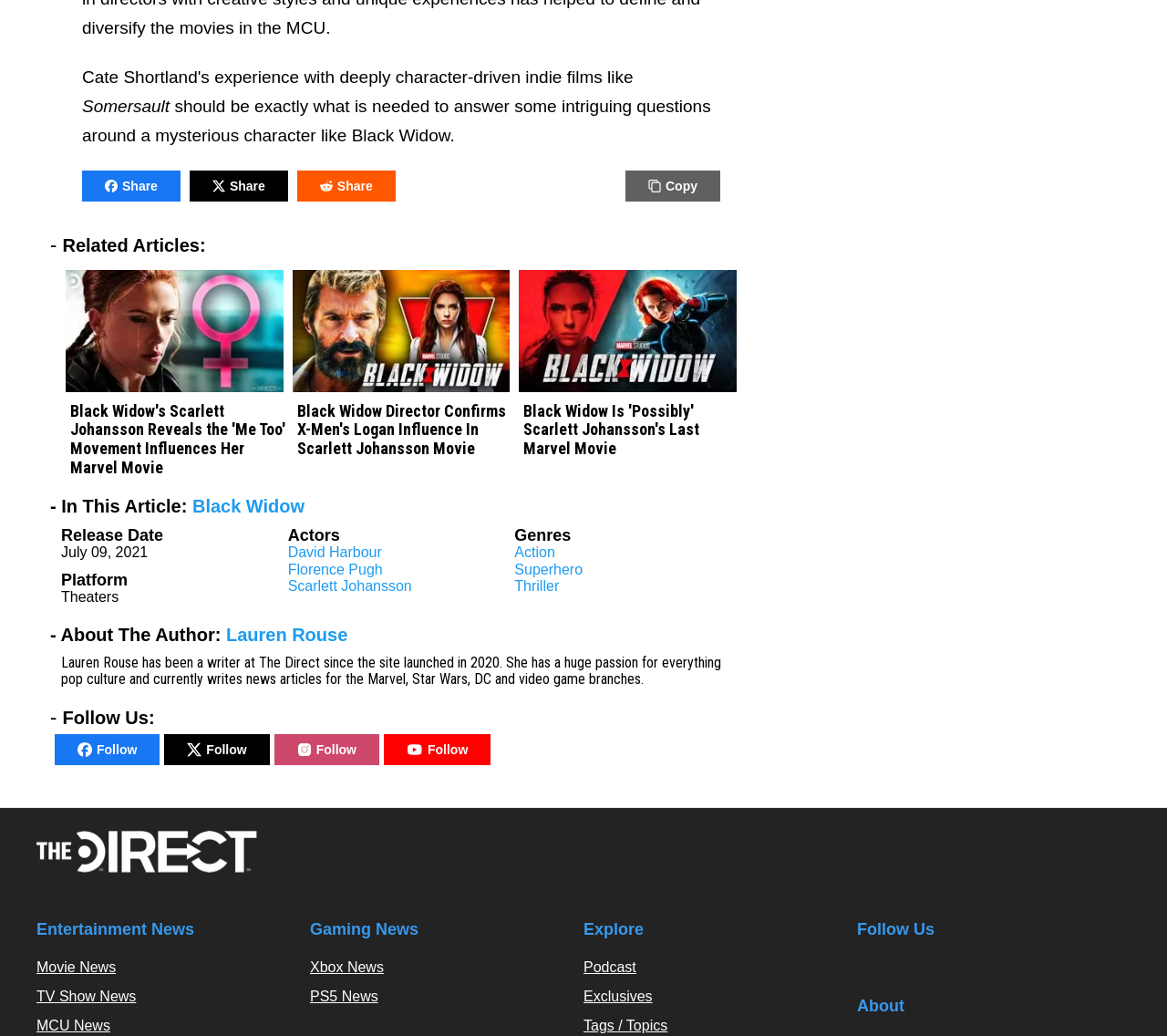Identify the bounding box coordinates of the clickable region to carry out the given instruction: "Click on the 'The Direct' link".

[0.031, 0.83, 0.221, 0.845]